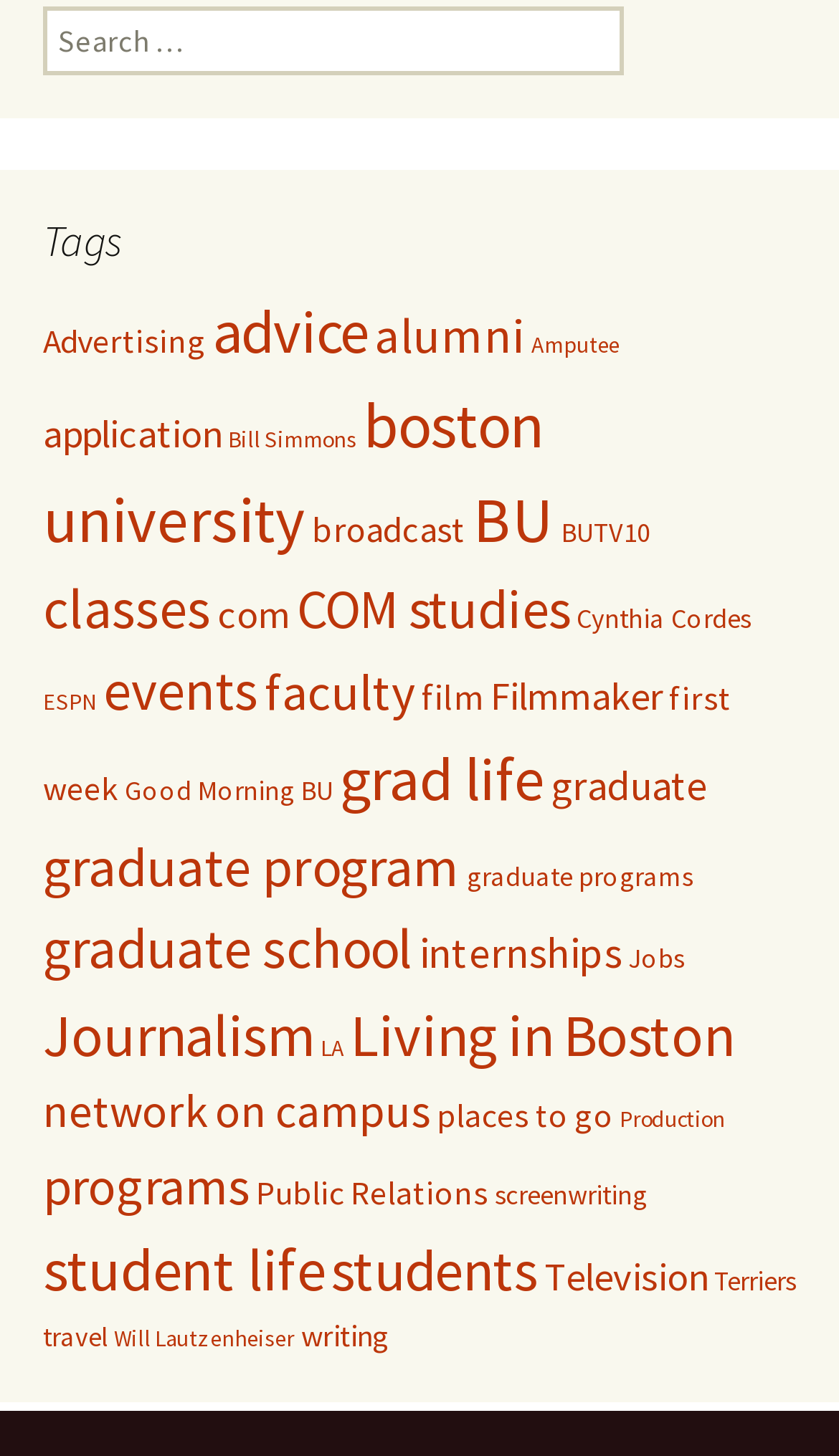Find the UI element described as: "Amputee" and predict its bounding box coordinates. Ensure the coordinates are four float numbers between 0 and 1, [left, top, right, bottom].

[0.633, 0.227, 0.738, 0.247]